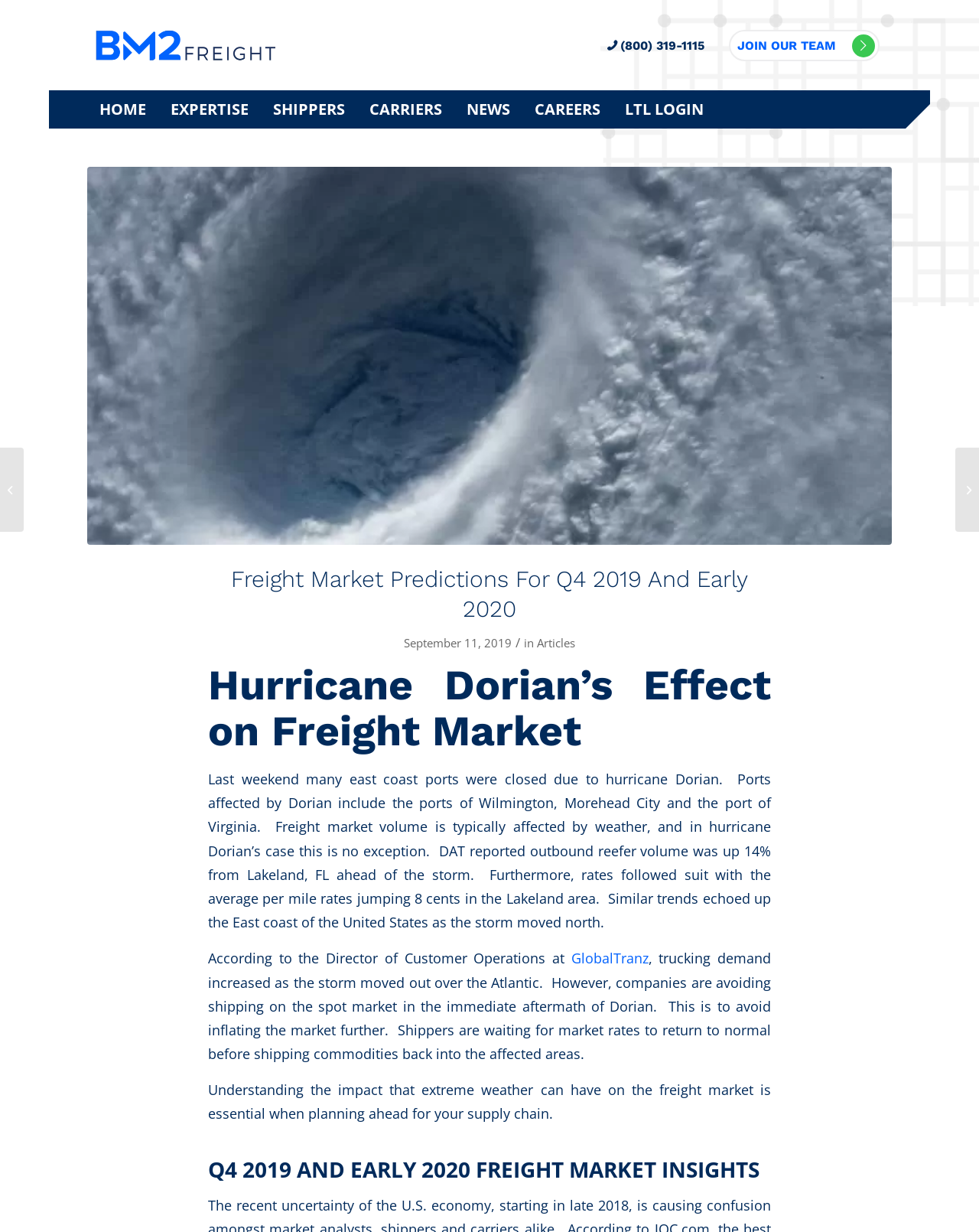What is the average per mile rate increase?
Answer the question with detailed information derived from the image.

The average per mile rate increase can be found in the article content, where it is mentioned that 'rates followed suit with the average per mile rates jumping 8 cents in the Lakeland area'.